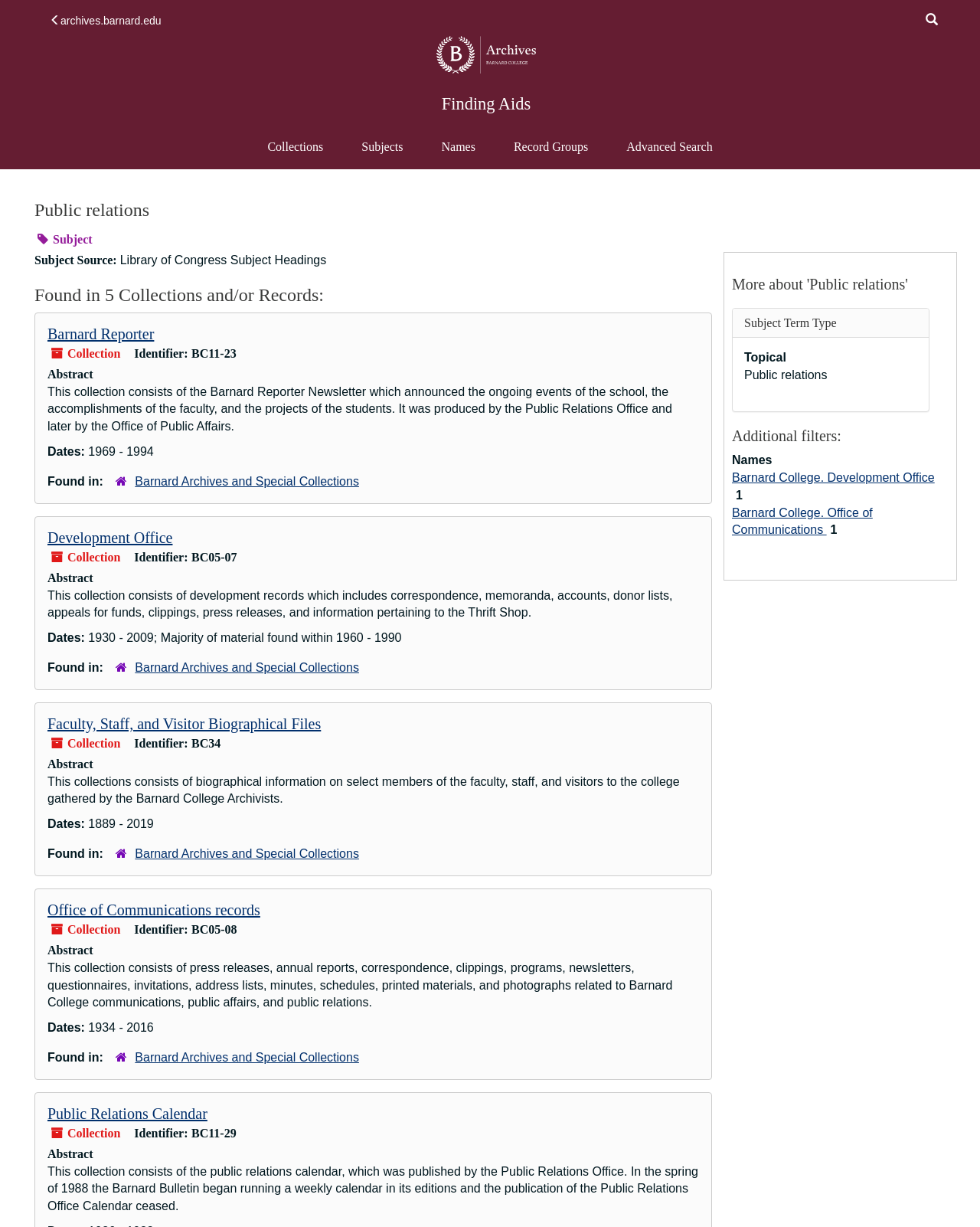Provide a one-word or short-phrase answer to the question:
What is the subject term type of 'Public relations'?

Topical